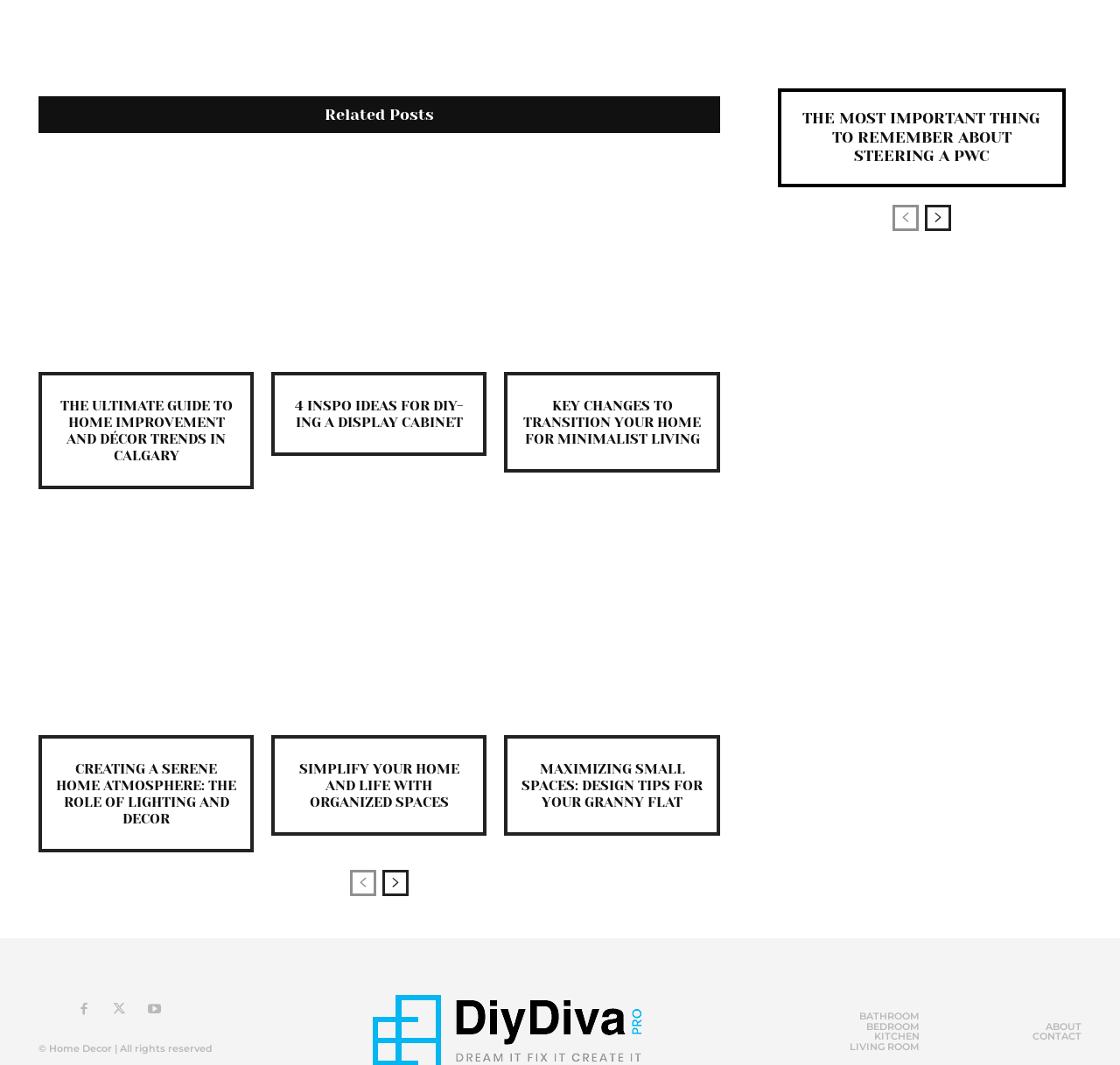Point out the bounding box coordinates of the section to click in order to follow this instruction: "Click on 'The Ultimate Guide to Home Improvement and Décor Trends in Calgary'".

[0.034, 0.147, 0.227, 0.349]